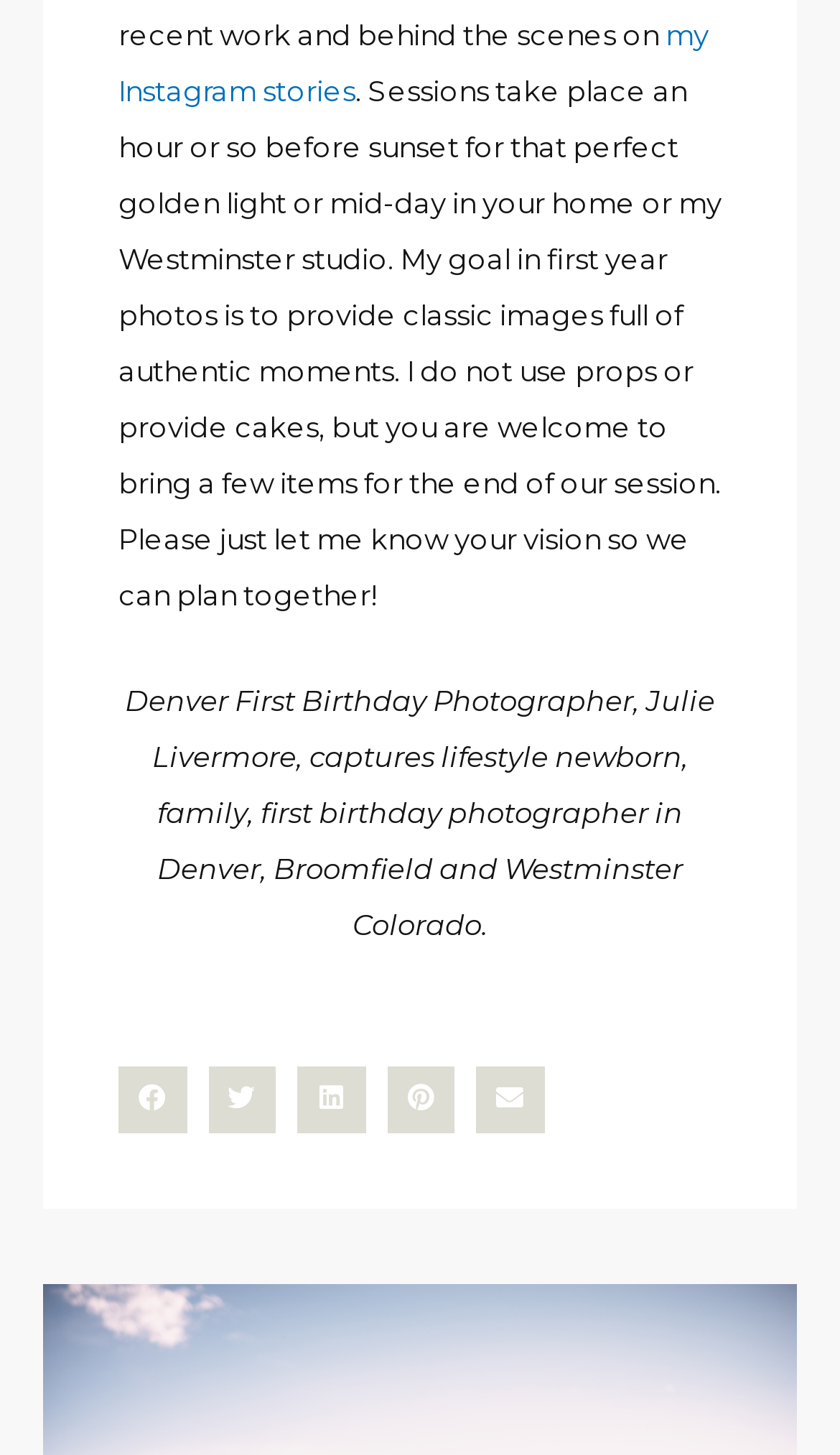What type of photography does the photographer specialize in?
Answer the question with a single word or phrase derived from the image.

Lifestyle newborn, family, first birthday